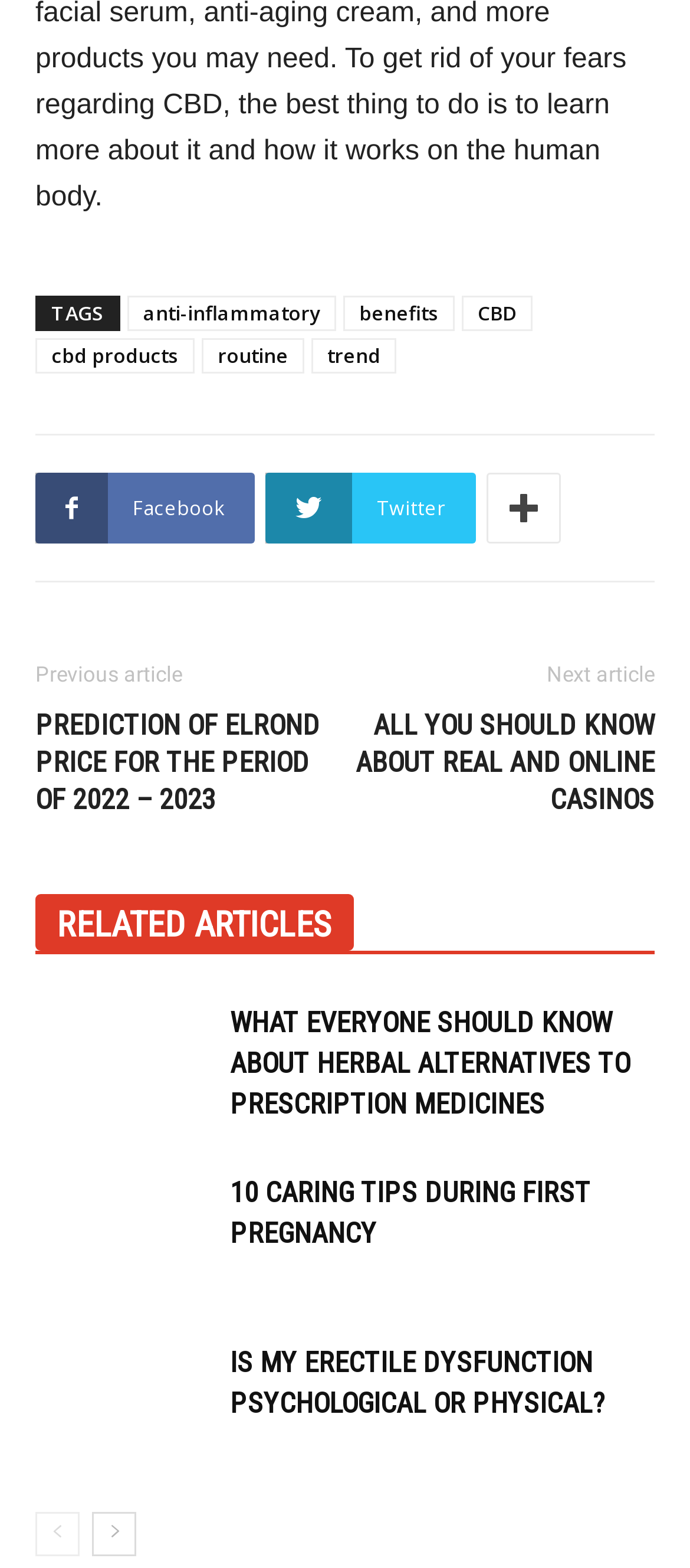Please find the bounding box coordinates of the clickable region needed to complete the following instruction: "click on the 'anti-inflammatory' tag". The bounding box coordinates must consist of four float numbers between 0 and 1, i.e., [left, top, right, bottom].

[0.185, 0.189, 0.487, 0.211]